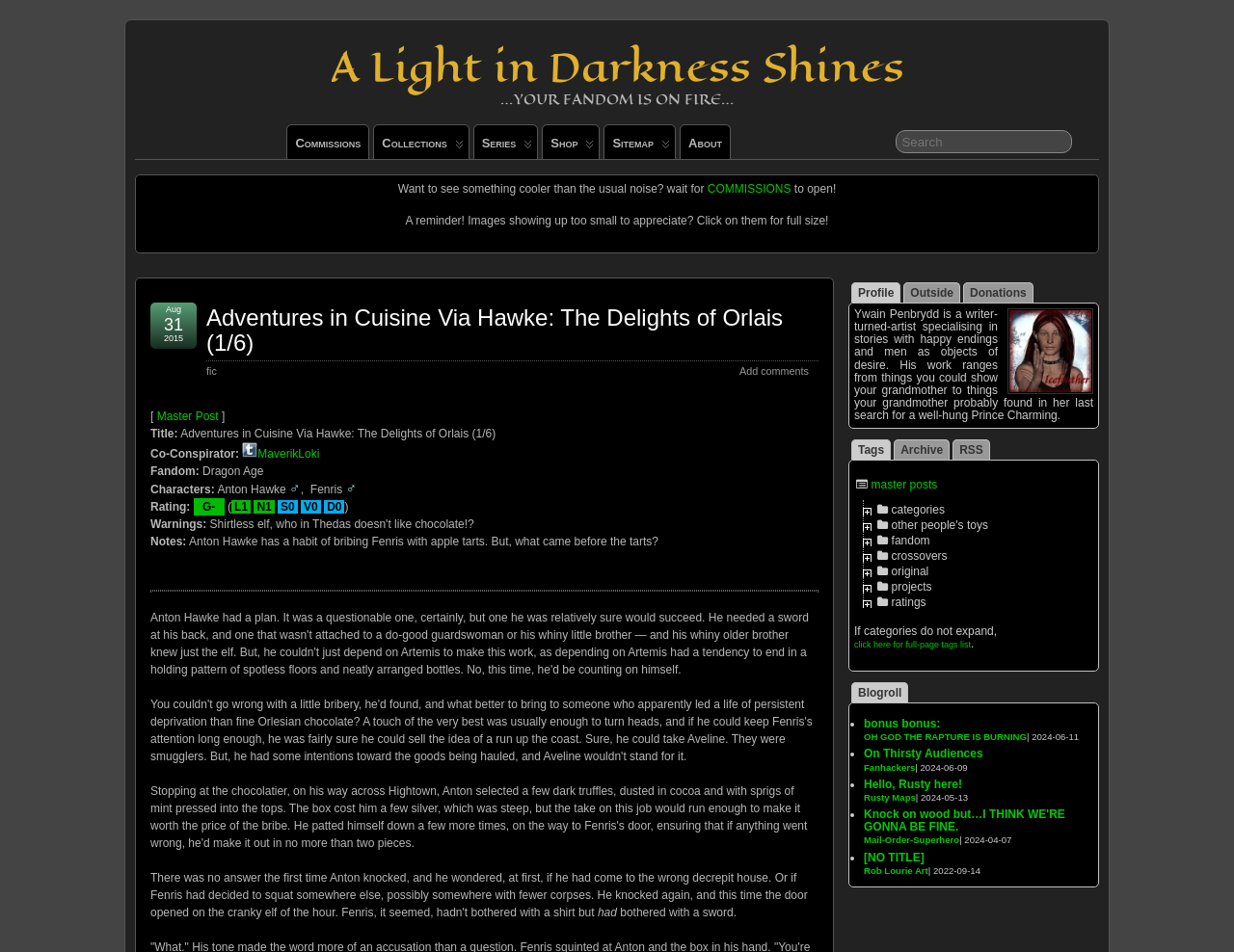Determine the bounding box coordinates for the element that should be clicked to follow this instruction: "Search for something". The coordinates should be given as four float numbers between 0 and 1, in the format [left, top, right, bottom].

[0.726, 0.137, 0.869, 0.161]